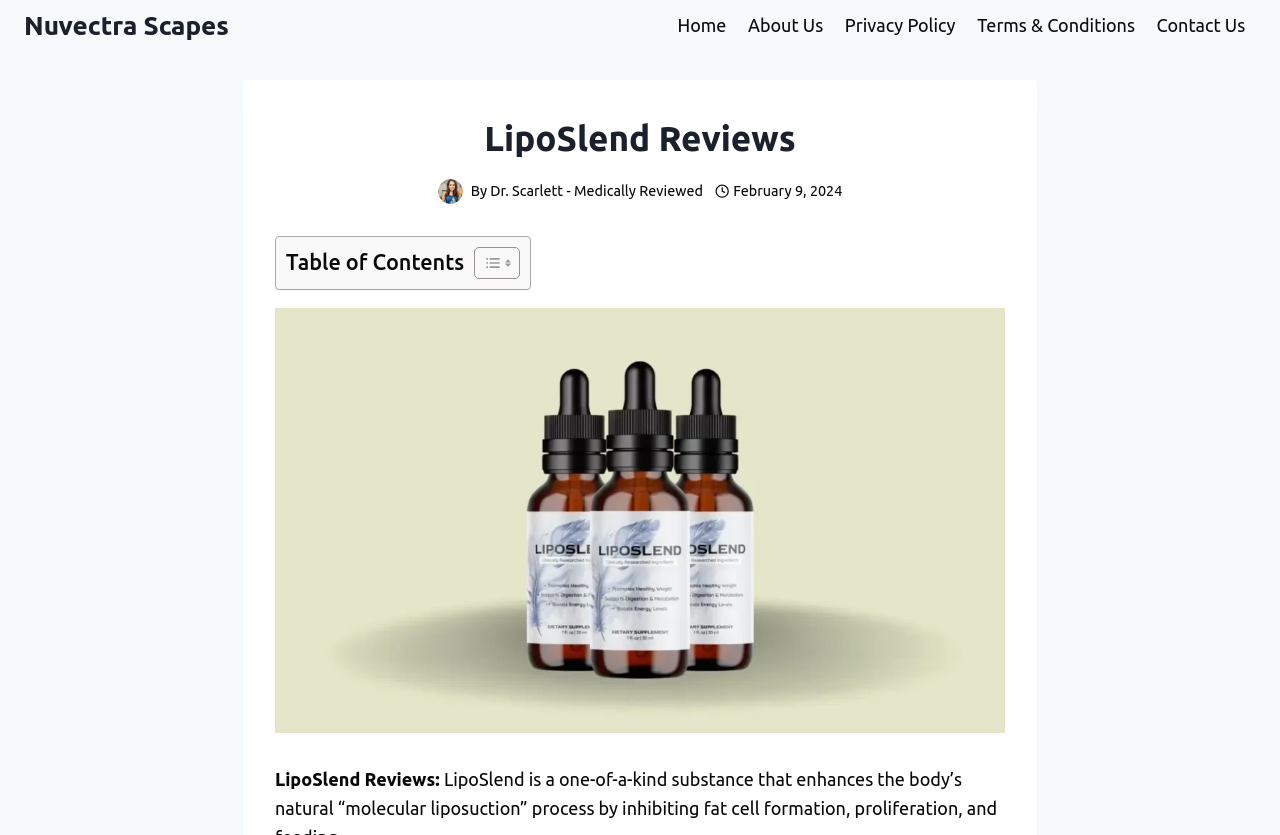Using the element description: "Home", determine the bounding box coordinates for the specified UI element. The coordinates should be four float numbers between 0 and 1, [left, top, right, bottom].

[0.521, 0.0, 0.576, 0.06]